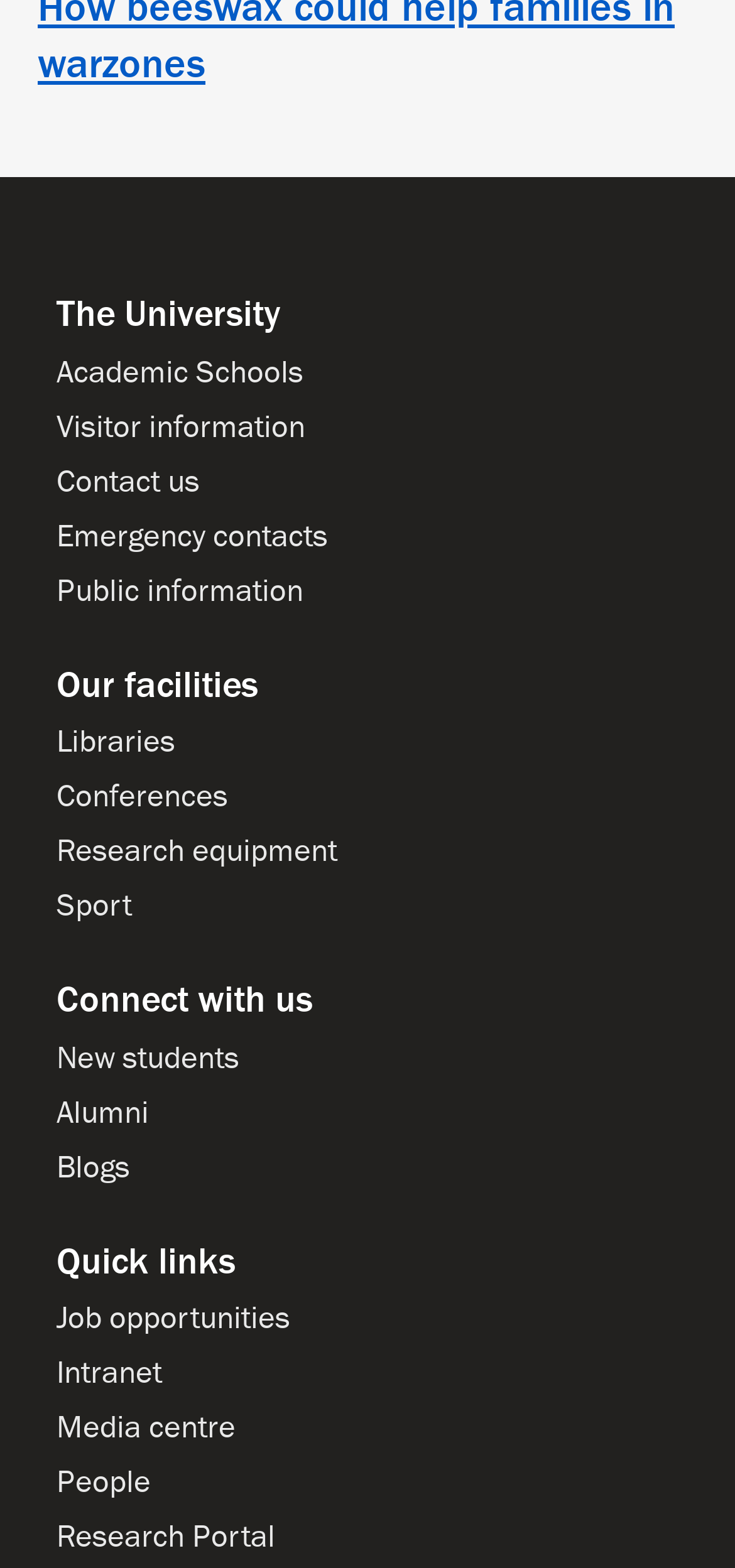What type of image is displayed in the second news item?
Could you give a comprehensive explanation in response to this question?

The second news item contains a figure element with an image of 'Beeswax and honeybees', which suggests that the image is related to beeswax and honeybees.